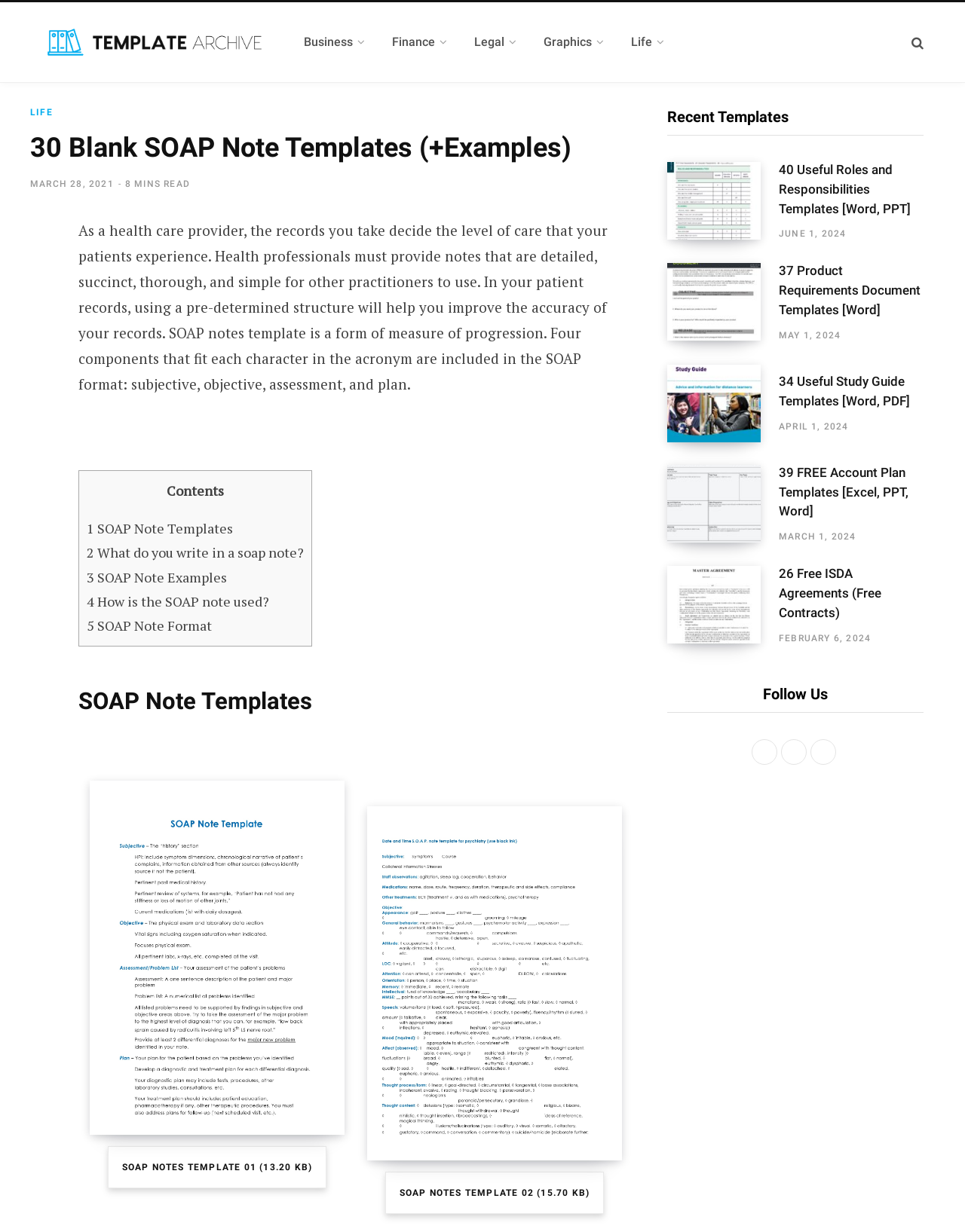Are there other templates available on this webpage?
Please provide a comprehensive answer based on the information in the image.

The webpage has a 'Recent Templates' section that lists other templates, including roles and responsibilities, product requirements document, study guide, account plan, and ISDA agreement templates, indicating that the webpage offers a variety of templates beyond SOAP notes.